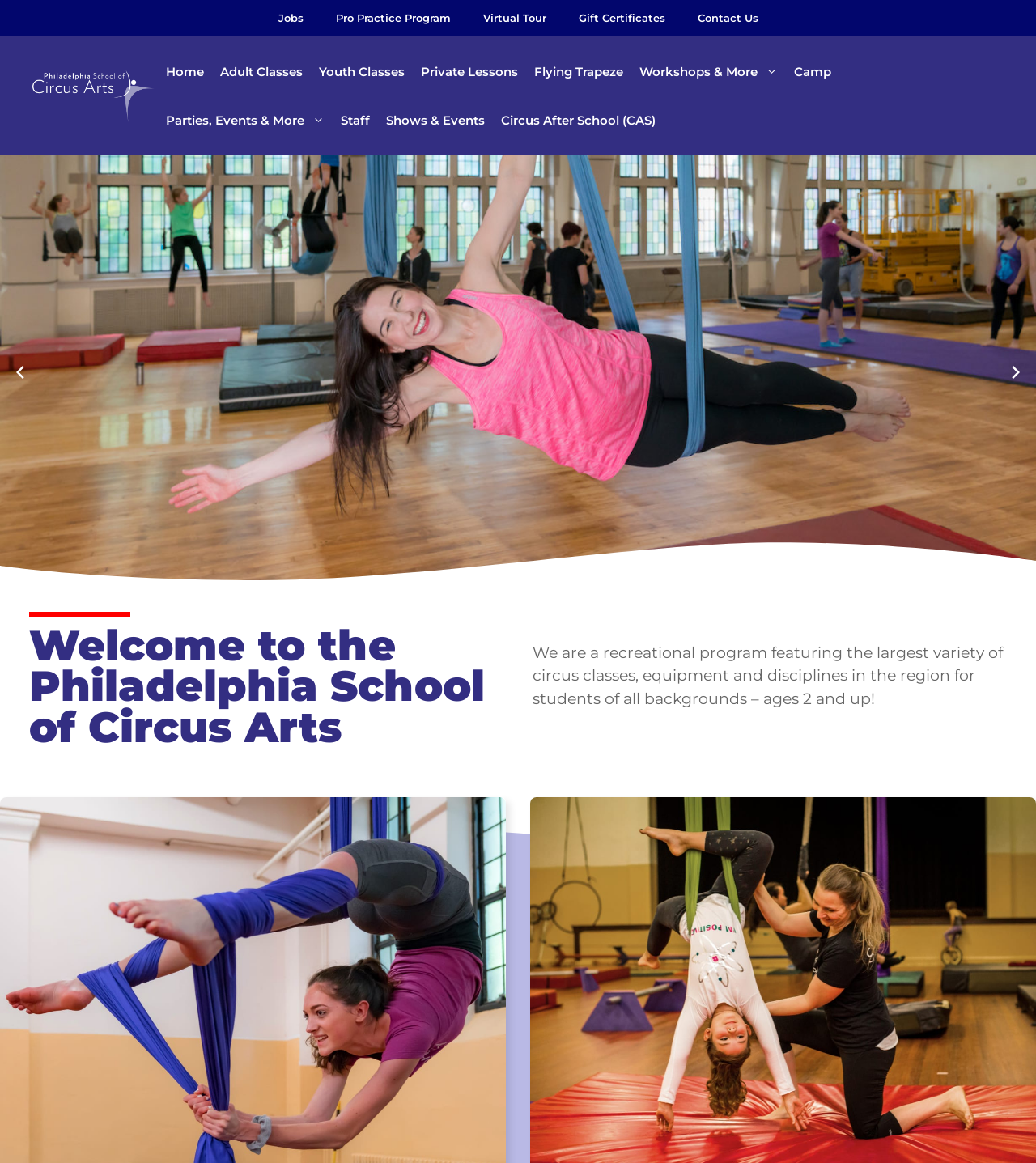Provide an in-depth caption for the elements present on the webpage.

The webpage is the homepage of the Philadelphia School of Circus Arts. At the top, there are six links: "Jobs", "Pro Practice Program", "Virtual Tour", "Gift Certificates", "Contact Us", and a banner with the school's name and logo. Below the banner, there is a primary navigation menu with 11 links: "Home", "Adult Classes", "Youth Classes", "Private Lessons", "Flying Trapeze", "Workshops & More", "Camp", "Parties, Events & More", "Staff", "Shows & Events", and "Circus After School (CAS)".

In the main content area, there is a slideshow with previous and next slide buttons on the left and right sides, respectively. The slideshow takes up most of the width of the page. Above the slideshow, there is a heading that reads "Welcome to the Philadelphia School of Circus Arts". Below the heading, there is a paragraph of text that describes the school's program, stating that it offers a wide variety of circus classes and disciplines for students of all backgrounds, from age 2 and up.